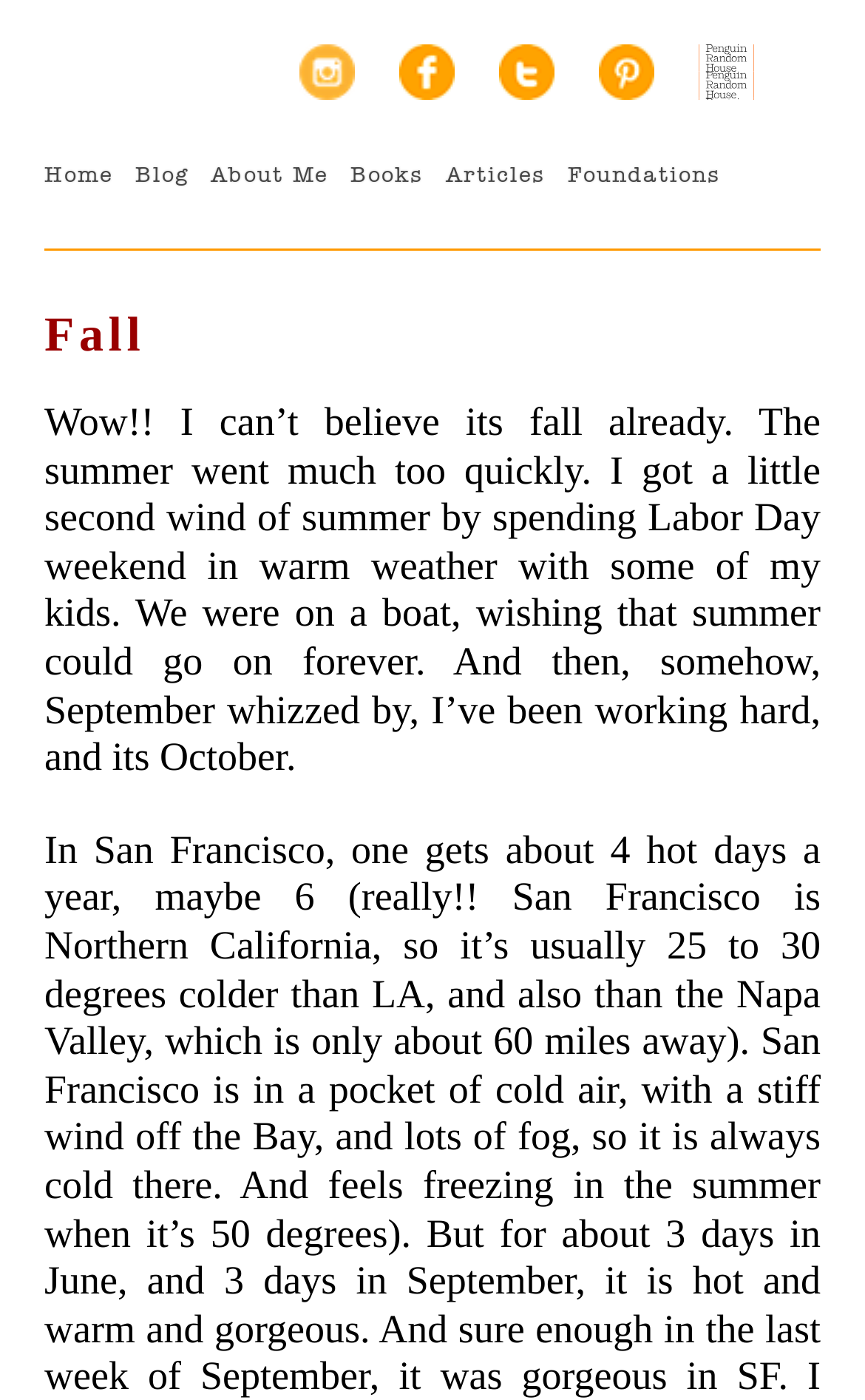What is the author's mode of transportation mentioned?
Please provide an in-depth and detailed response to the question.

The author mentions 'We were on a boat', indicating that the author was on a boat during Labor Day weekend.